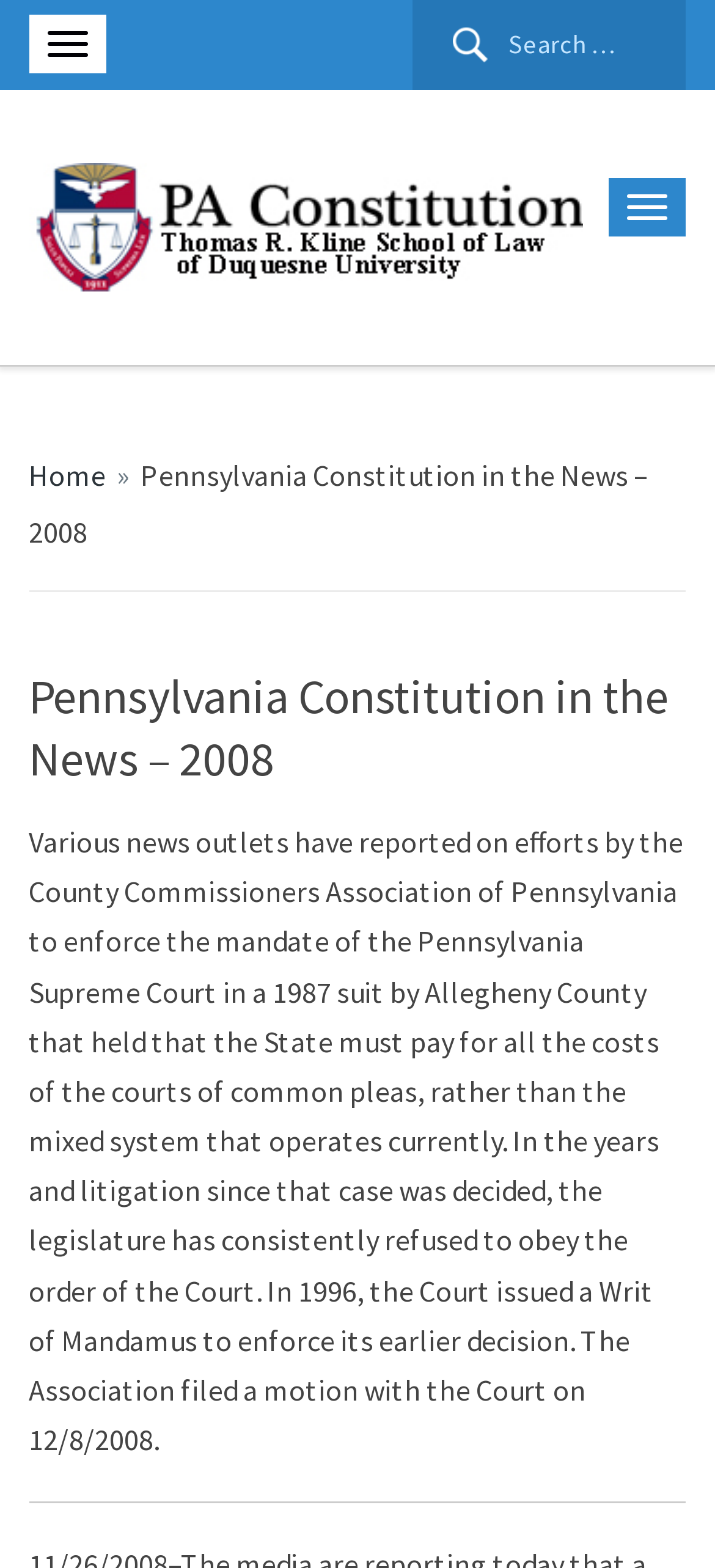How many links are there in the top section of the webpage?
Please answer the question with as much detail and depth as you can.

The number of links can be determined by looking at the top section of the webpage, which contains three links: one with no text, one that says 'PA Constitution', and one that says 'Home'.